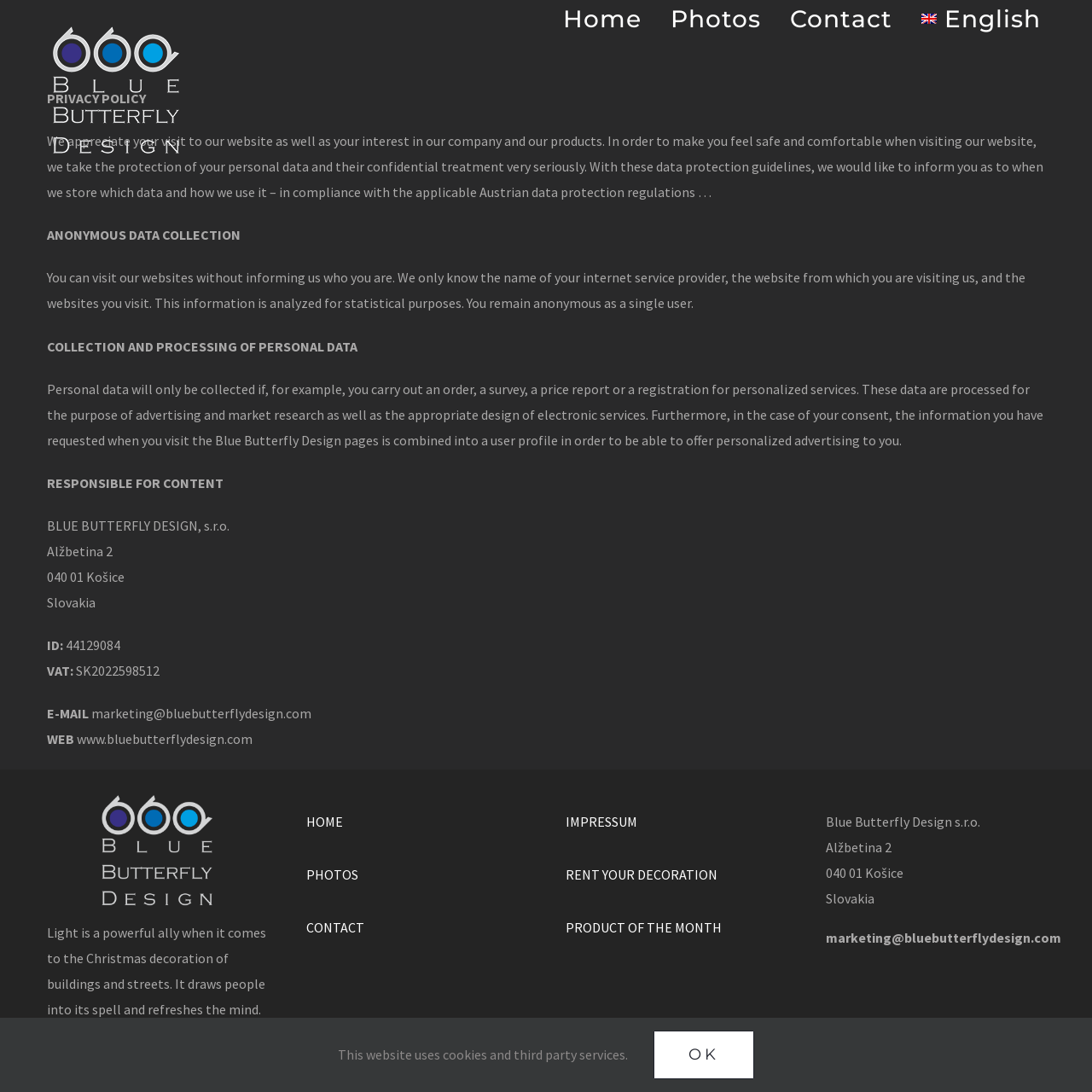Show the bounding box coordinates of the element that should be clicked to complete the task: "Click the Blue Butterfly Design Logo".

[0.047, 0.024, 0.164, 0.141]